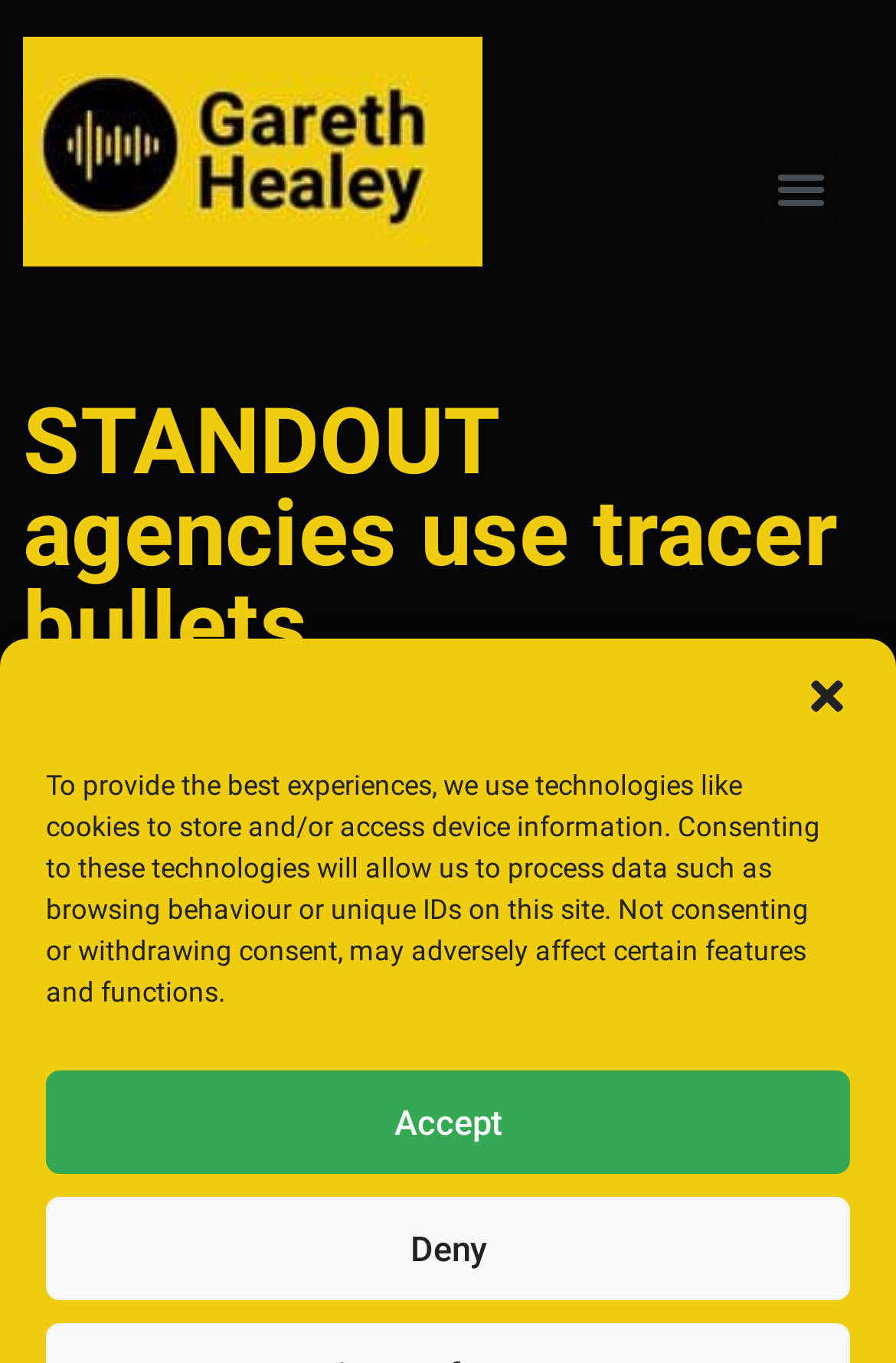Find the bounding box coordinates for the HTML element described in this sentence: "Accept". Provide the coordinates as four float numbers between 0 and 1, in the format [left, top, right, bottom].

[0.051, 0.785, 0.949, 0.861]